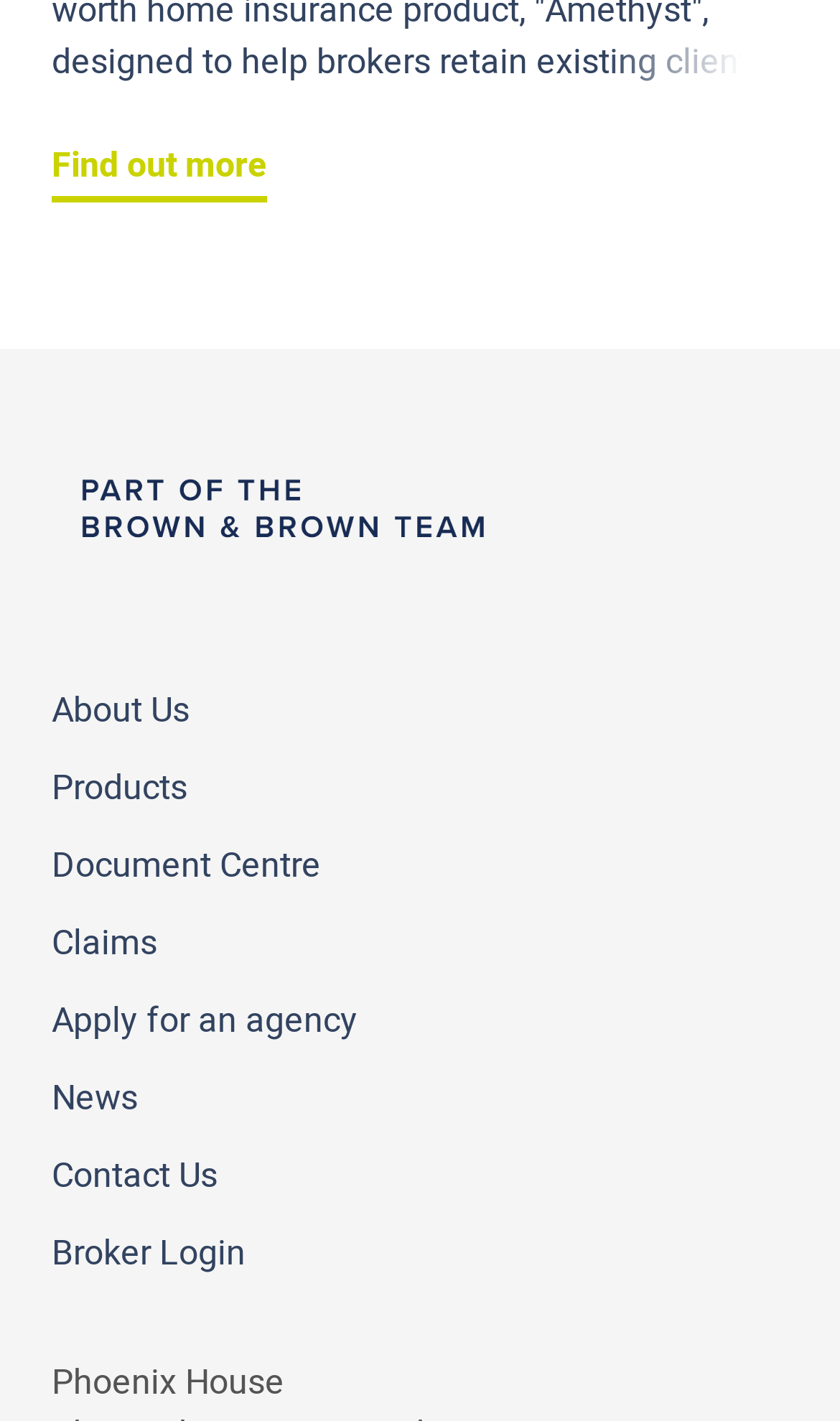Please identify the bounding box coordinates of the element I need to click to follow this instruction: "Click on the 'Find out more' link".

[0.062, 0.099, 0.318, 0.135]